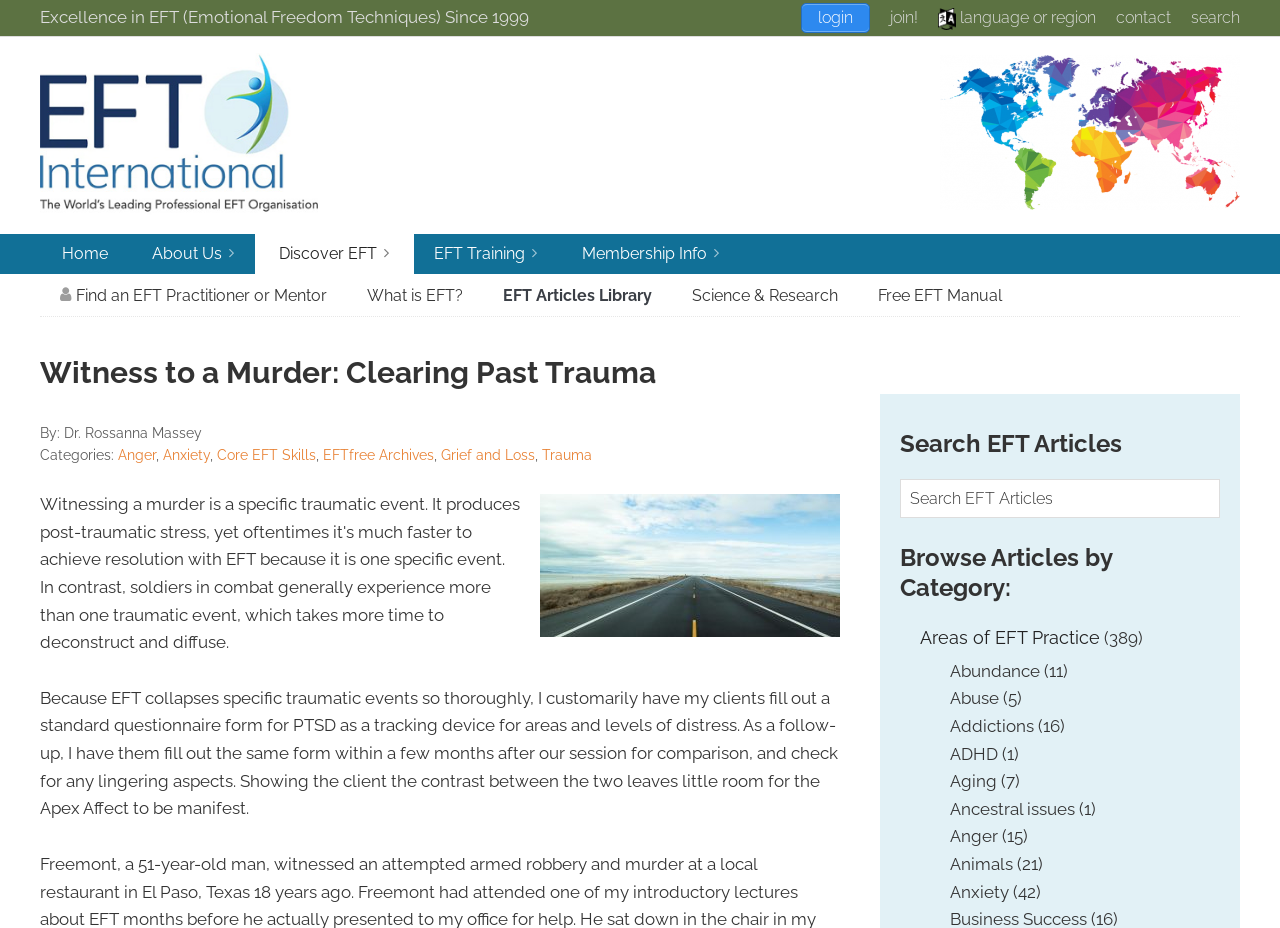Determine the bounding box coordinates of the section to be clicked to follow the instruction: "search for EFT articles". The coordinates should be given as four float numbers between 0 and 1, formatted as [left, top, right, bottom].

[0.703, 0.516, 0.953, 0.558]